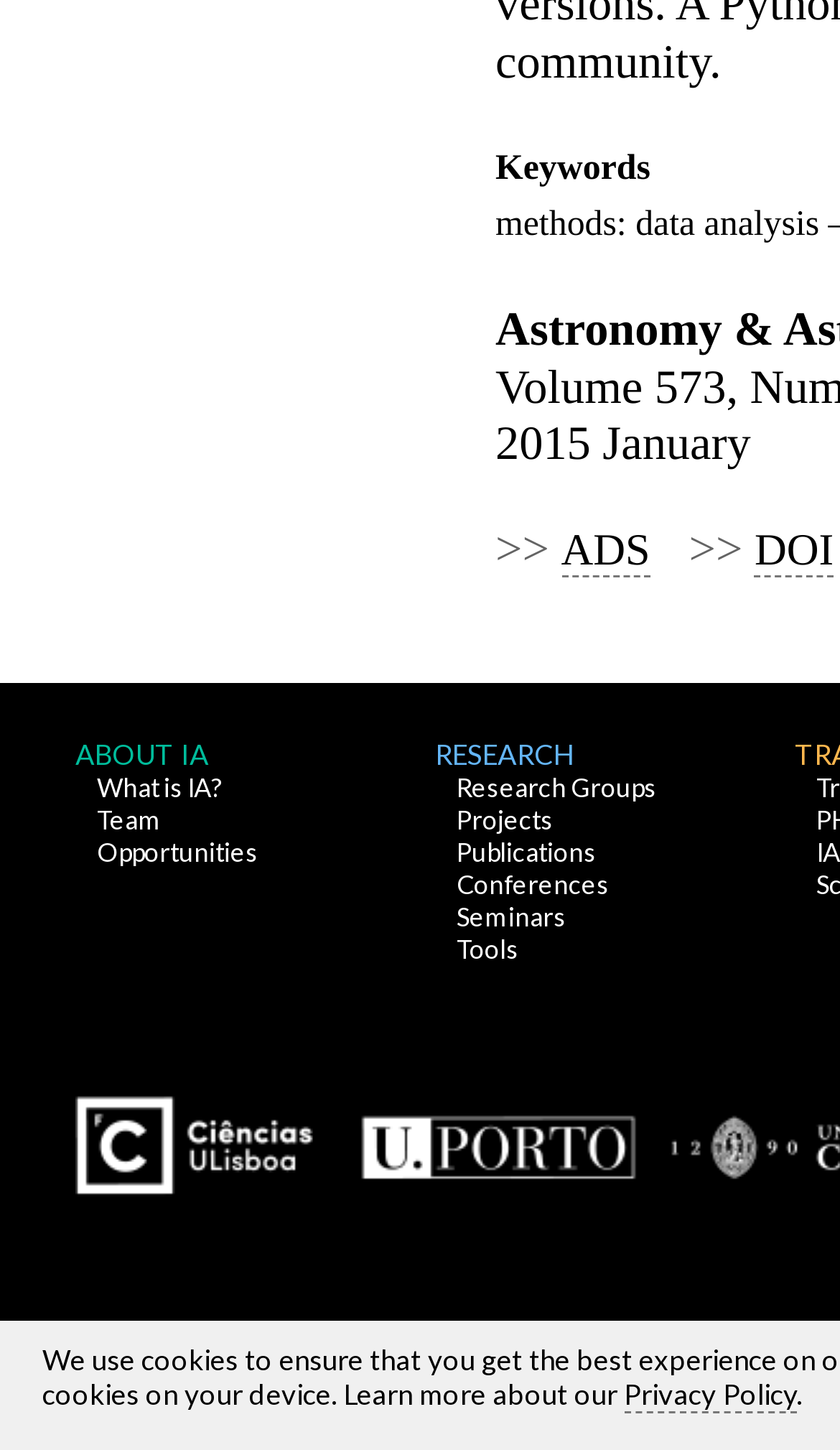Please indicate the bounding box coordinates for the clickable area to complete the following task: "Browse 'Projects'". The coordinates should be specified as four float numbers between 0 and 1, i.e., [left, top, right, bottom].

[0.544, 0.555, 0.659, 0.577]